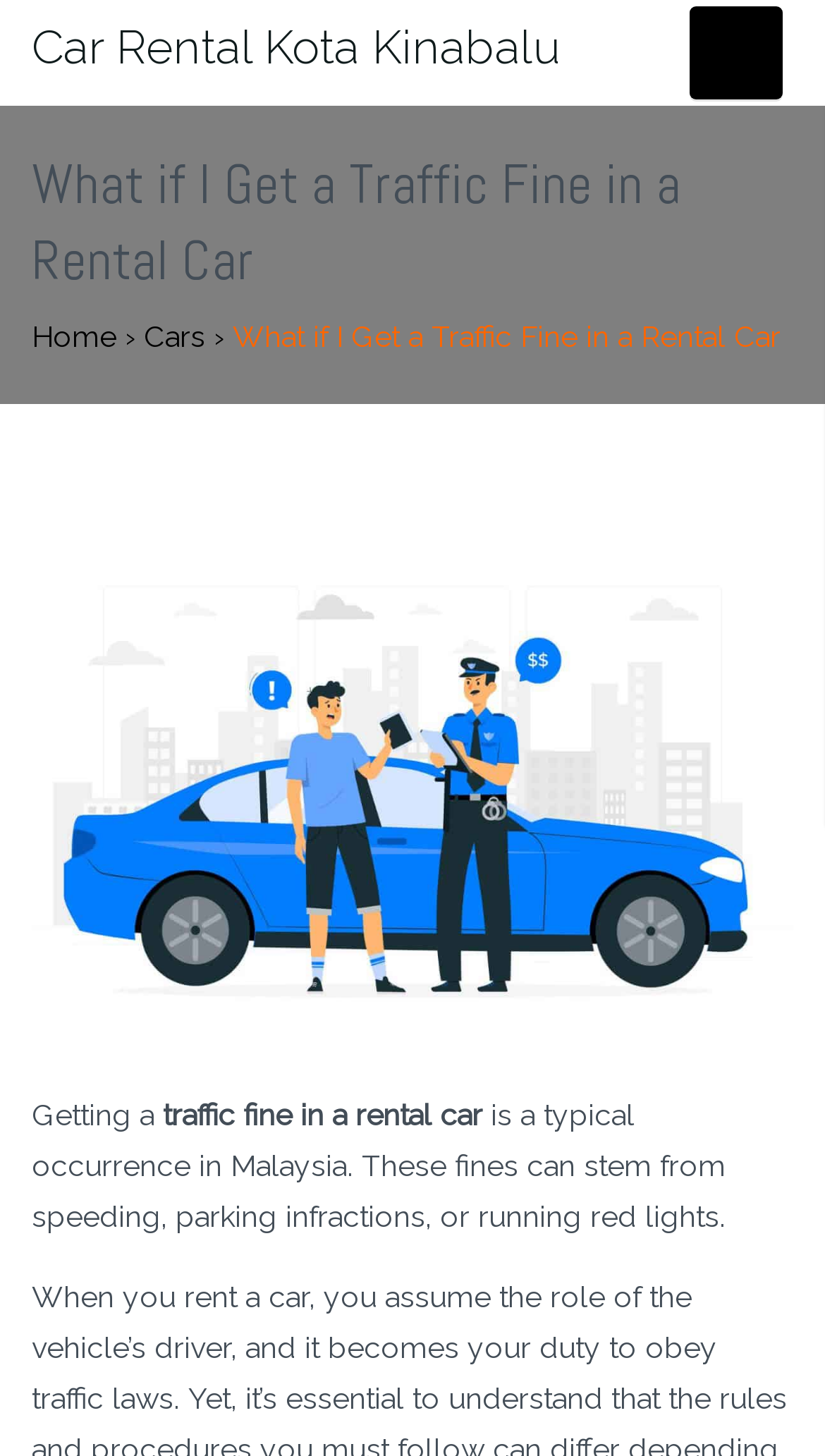Give an in-depth explanation of the webpage layout and content.

The webpage is about understanding what happens when you get a traffic ticket while using a rental car. At the top left of the page, there is a link to "Car Rental Kota Kinabalu" with a corresponding heading. Next to it, on the top right, there is a button to expand the primary menu. 

Below the top section, there is a main heading "What if I Get a Traffic Fine in a Rental Car" that spans almost the entire width of the page. Underneath this heading, there are three links: "Home" on the left, followed by a right-pointing arrow, and then "Cars" on the right. 

Further down, there is a static text block that repeats the main heading, followed by a large figure that takes up most of the page's width. Within this figure, there is an image related to traffic fines in a rental car. Below the image, there are two blocks of text. The first block starts with "Getting a" and the second block explains that traffic fines are common in Malaysia and can result from various infractions. 

At the very bottom right of the page, there is a "Go to top" button.